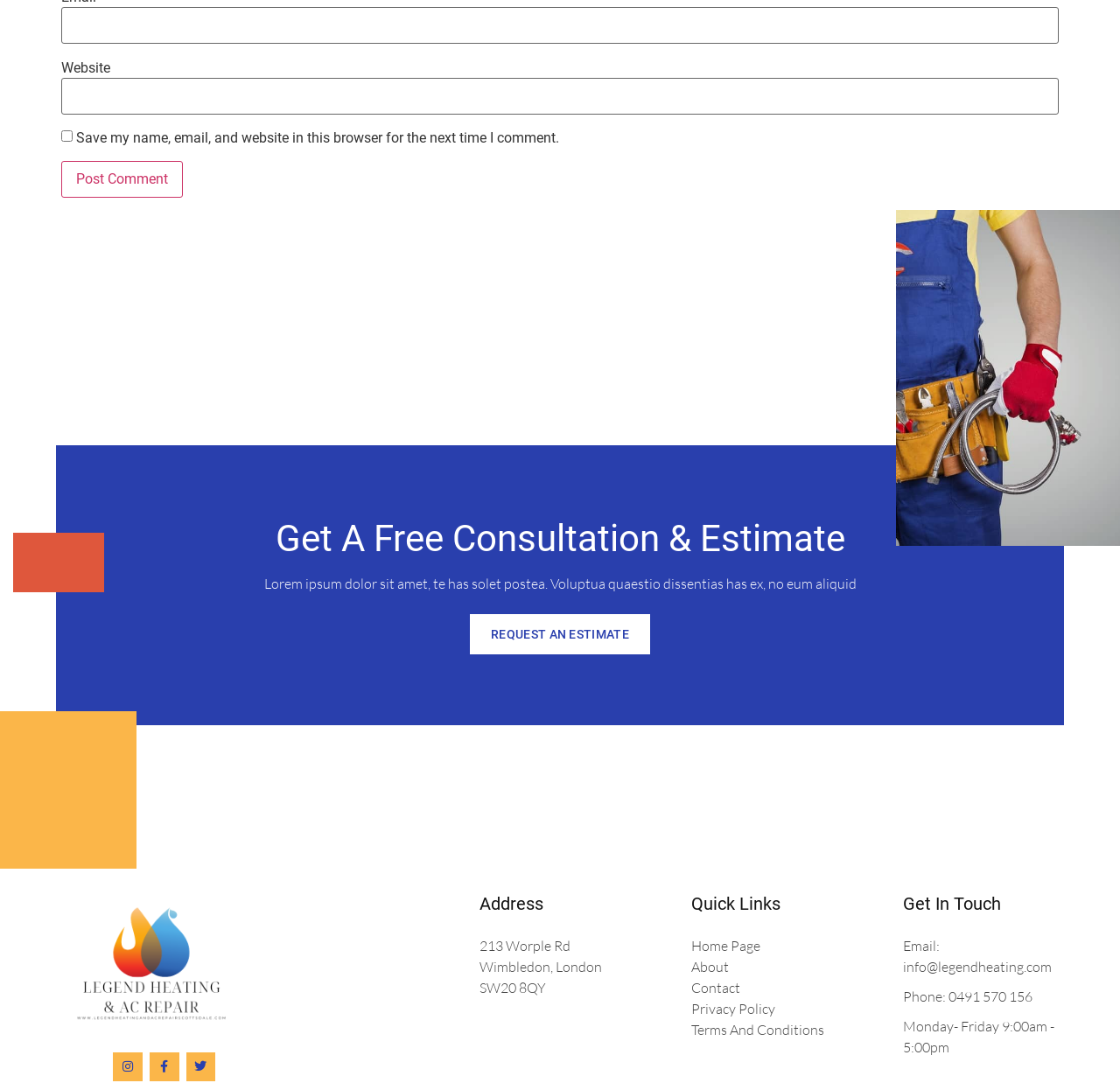Using the details in the image, give a detailed response to the question below:
What social media platforms is the business on?

The webpage has links to the business's social media profiles, including Instagram, Facebook, and Twitter, which are represented by their respective icons and labels.